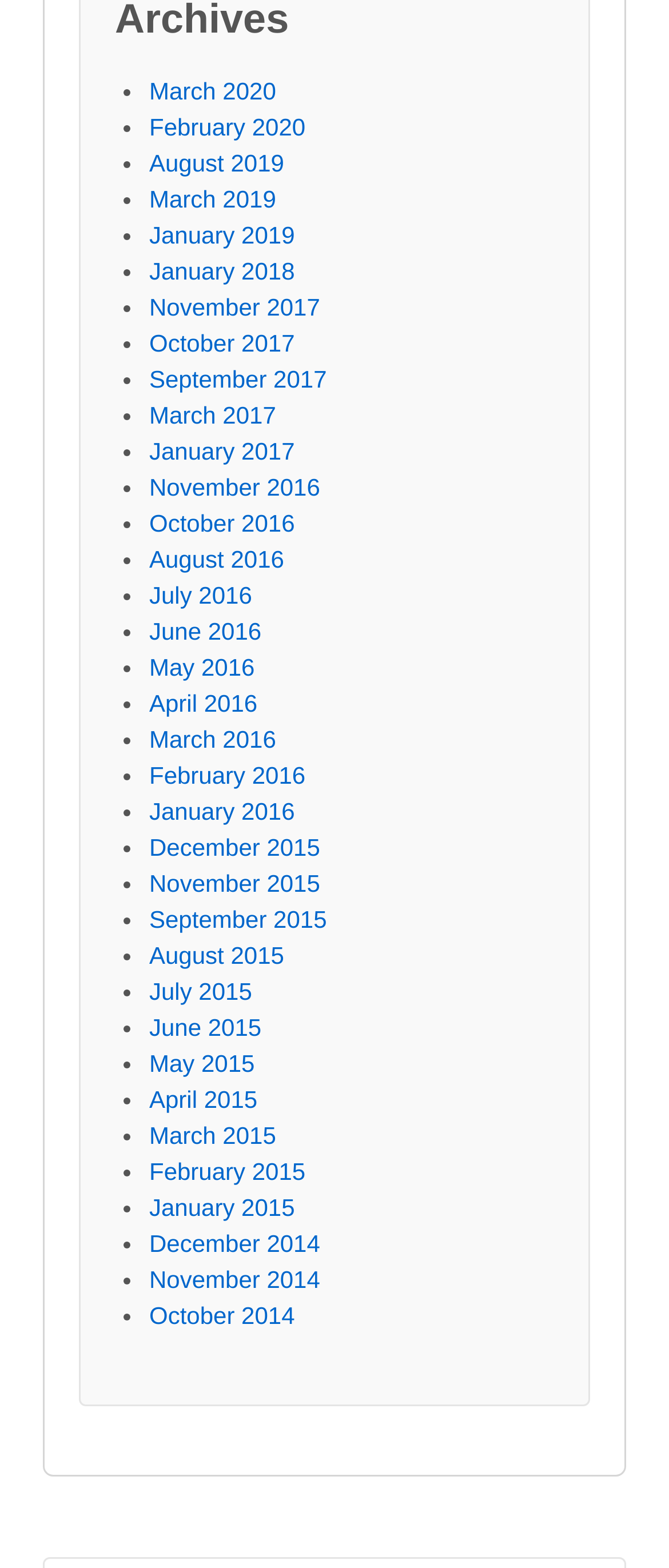Find the bounding box coordinates of the element to click in order to complete this instruction: "Check archives from November 2014". The bounding box coordinates must be four float numbers between 0 and 1, denoted as [left, top, right, bottom].

[0.223, 0.807, 0.479, 0.825]